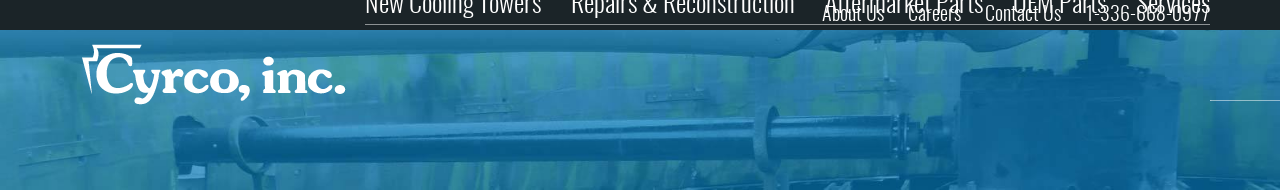Compose an extensive description of the image.

The image features the banner of Cyrco, Inc., a company specializing in cooling tower equipment and services. Prominently displayed is the company's logo, which blends professionalism with an industrial aesthetic. The design incorporates a visual backdrop of machinery and components related to cooling towers, illustrating the company’s focus on fan drive shafts and coupling parts. The text, "Fan Drive Shafts and Couplings: Parts Supplier | Cyrco, inc.," highlights their expertise in the industry, signaling to visitors that they offer quality components for cooling tower applications. This banner serves as an impactful introduction to the company's offerings, reinforcing their position as an authorized reseller of notable brands like Rexnord and Amarillo Gear, while inviting potential clients to explore their product range.